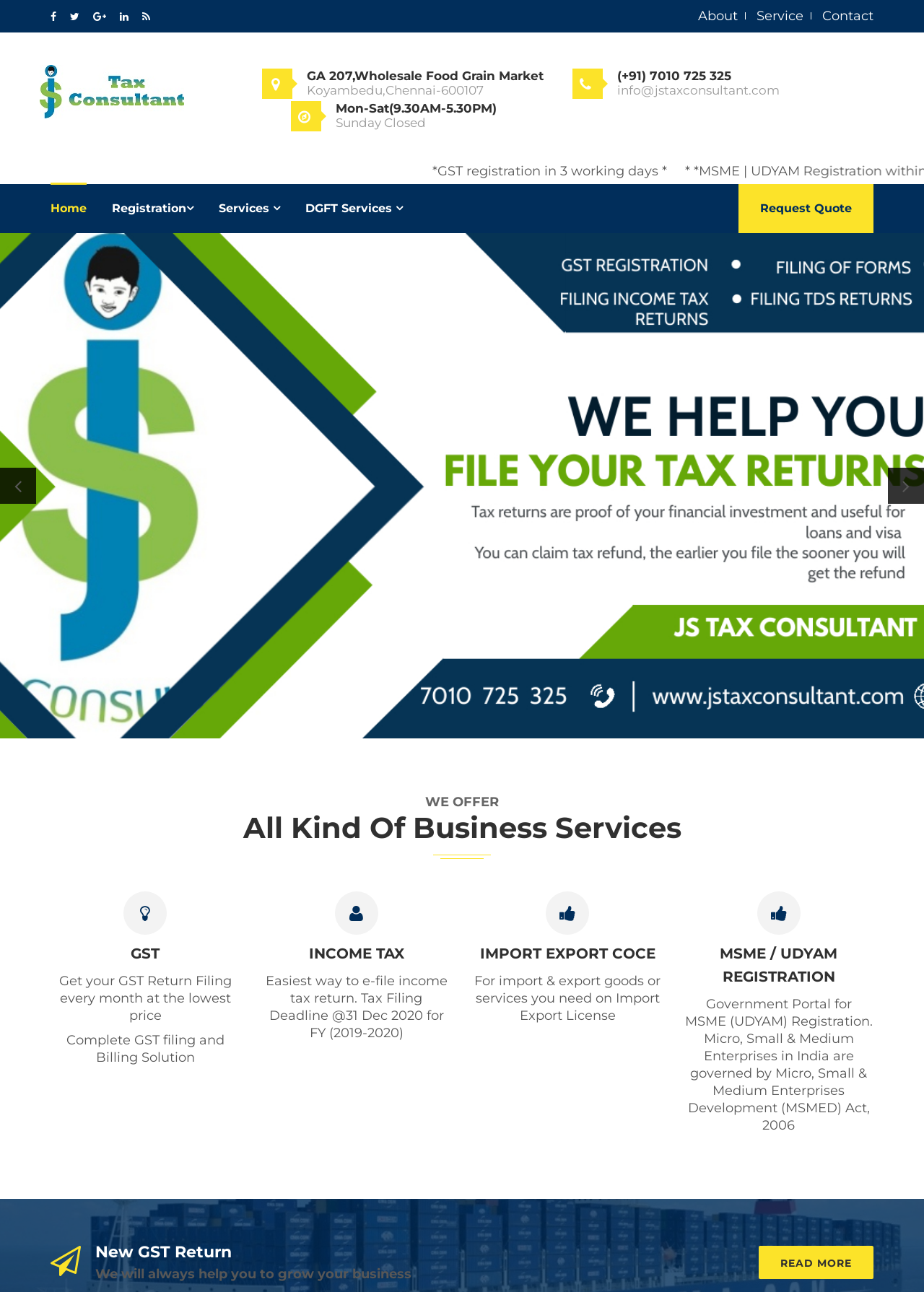What is the company name?
Please provide a single word or phrase answer based on the image.

Js Tax Consultant